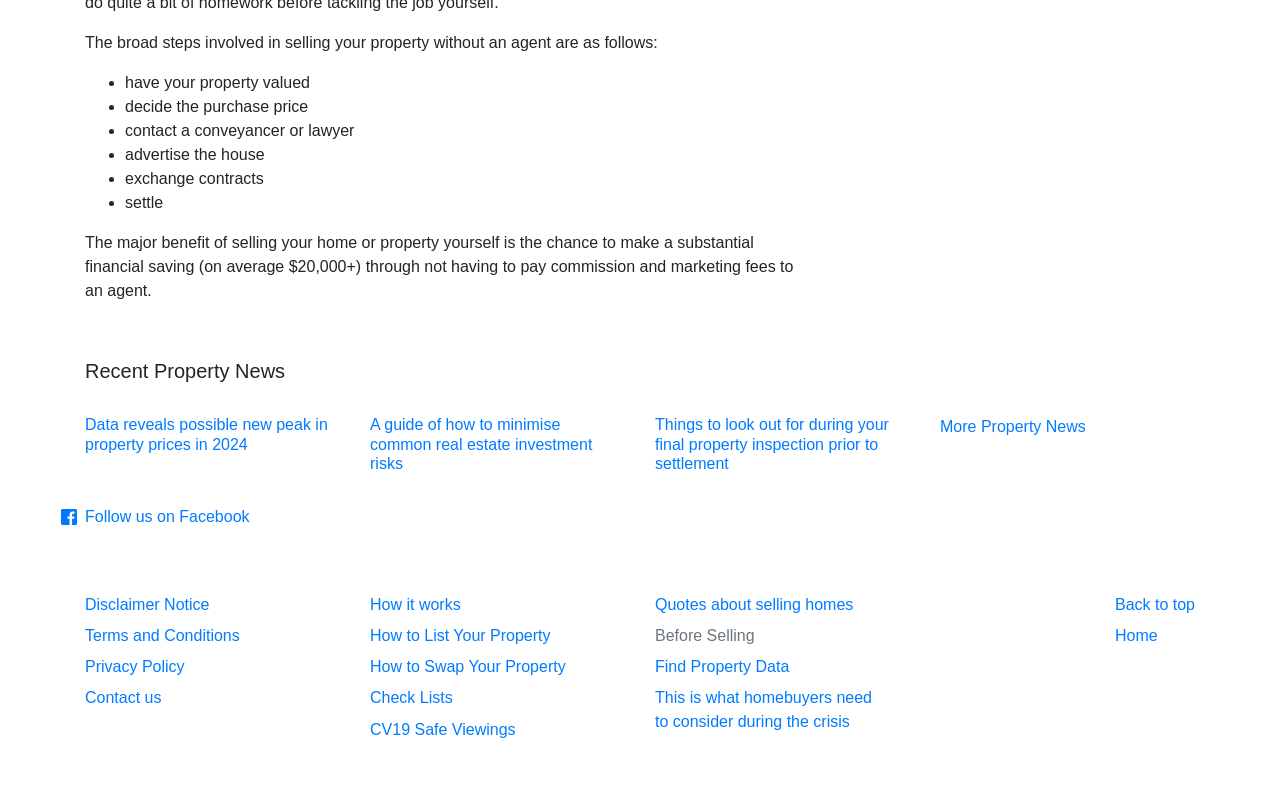Can you determine the bounding box coordinates of the area that needs to be clicked to fulfill the following instruction: "Learn how to list your property"?

[0.289, 0.778, 0.43, 0.799]